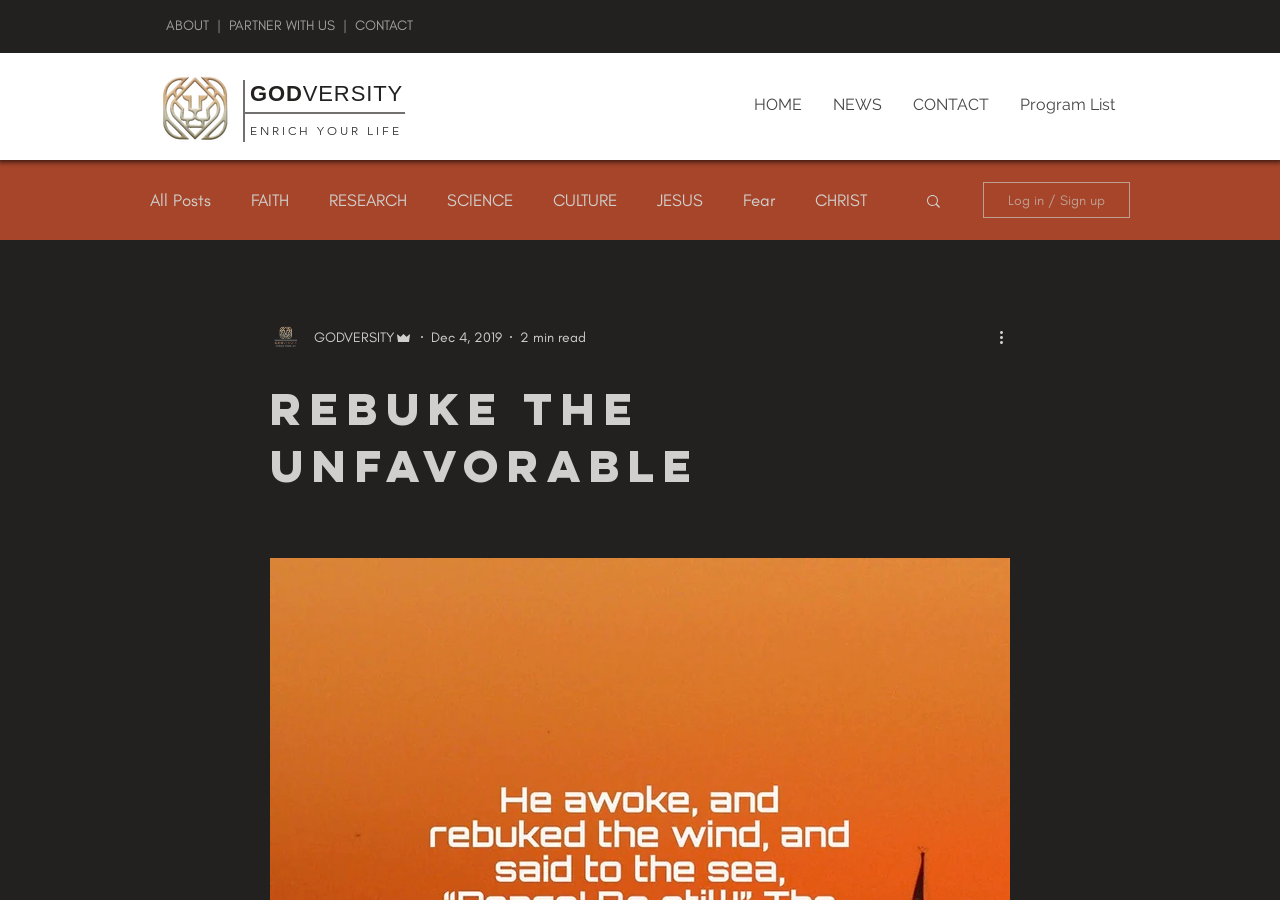Please locate the bounding box coordinates of the element that should be clicked to complete the given instruction: "go to home page".

None